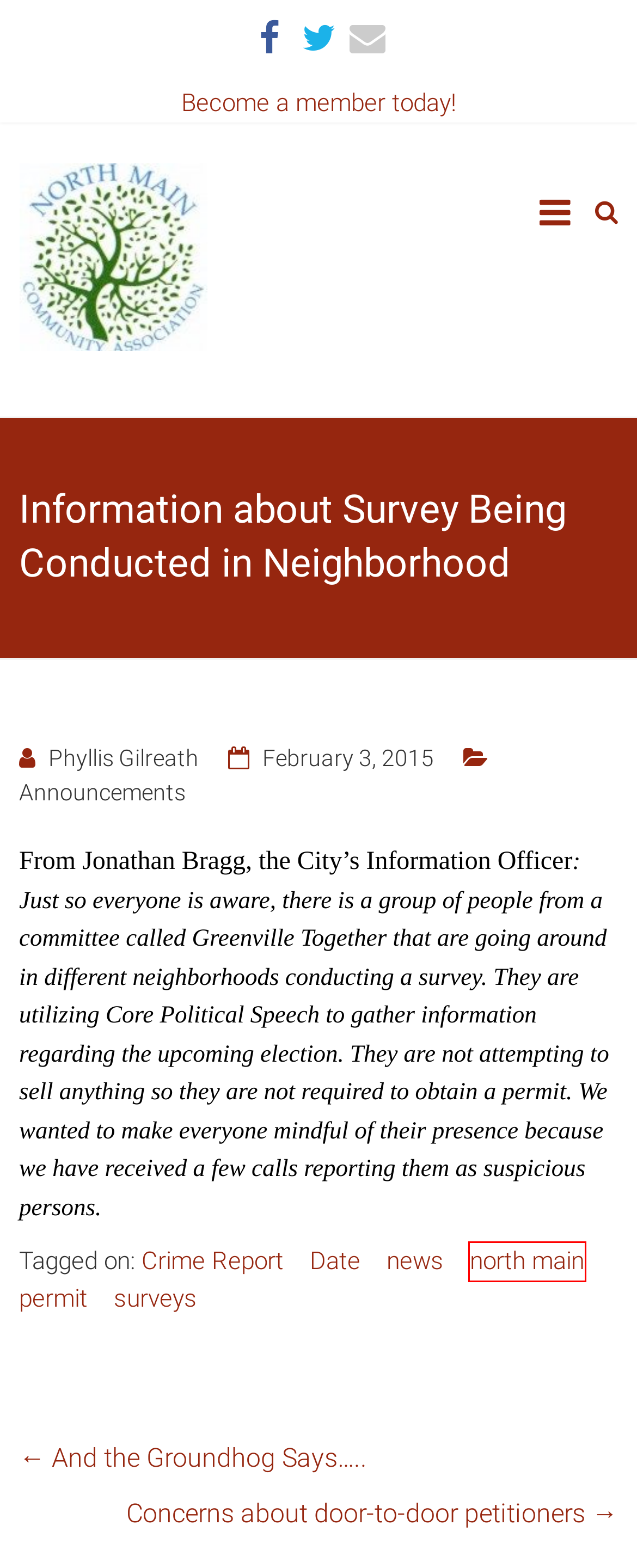Given a screenshot of a webpage with a red bounding box, please pick the webpage description that best fits the new webpage after clicking the element inside the bounding box. Here are the candidates:
A. permit Archives | North Main Community Association
B. And the Groundhog Says..... | North Main Community Association
C. Concerns about door-to-door petitioners | North Main Community Association
D. news Archives | North Main Community Association
E. Phyllis Gilreath, Author at North Main Community Association
F. Date Archives | North Main Community Association
G. Home | North Main Community Association
H. north main Archives | North Main Community Association

H